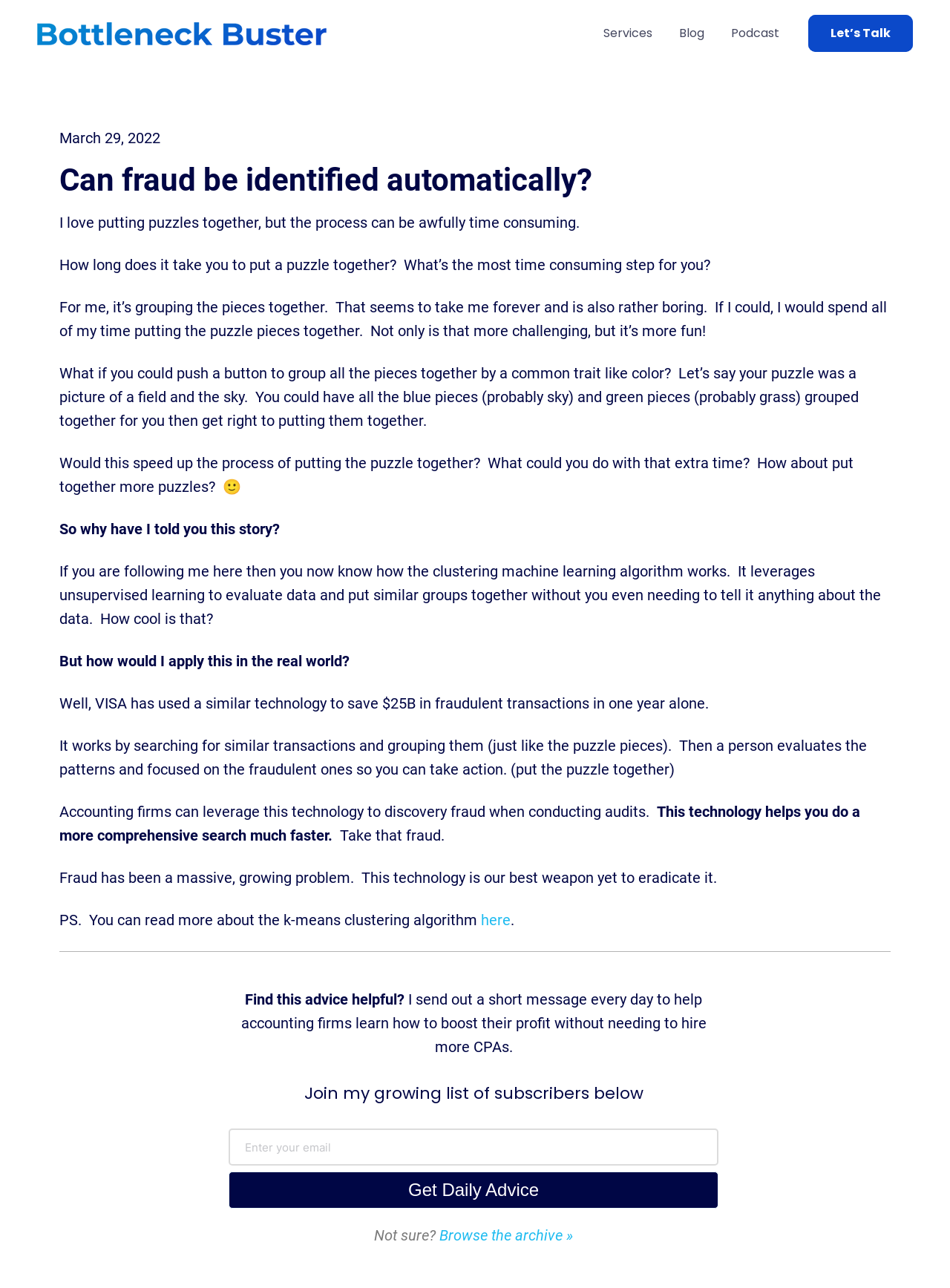Please locate the bounding box coordinates of the element's region that needs to be clicked to follow the instruction: "Click on the 'Get Daily Advice' button". The bounding box coordinates should be provided as four float numbers between 0 and 1, i.e., [left, top, right, bottom].

[0.241, 0.91, 0.756, 0.938]